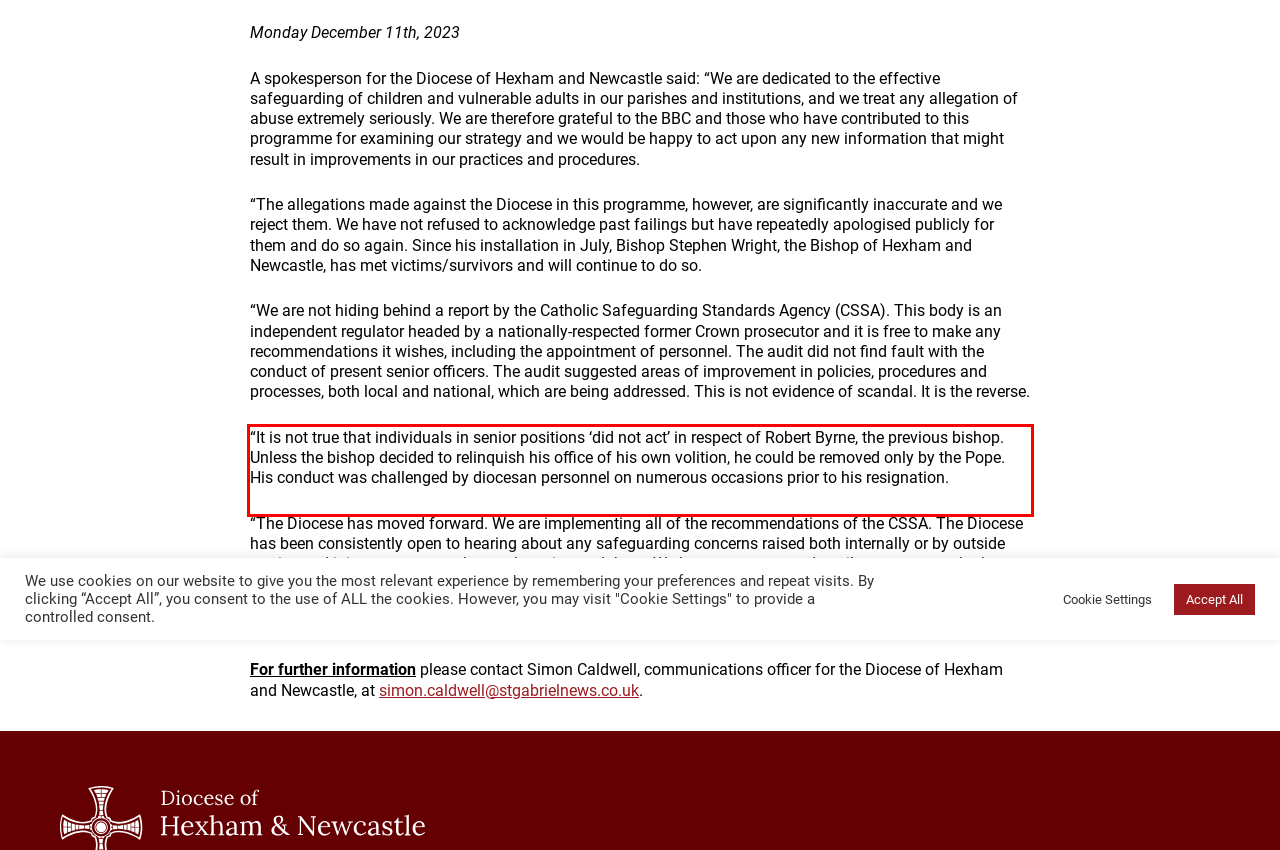Analyze the screenshot of a webpage where a red rectangle is bounding a UI element. Extract and generate the text content within this red bounding box.

“It is not true that individuals in senior positions ‘did not act’ in respect of Robert Byrne, the previous bishop. Unless the bishop decided to relinquish his office of his own volition, he could be removed only by the Pope. His conduct was challenged by diocesan personnel on numerous occasions prior to his resignation.